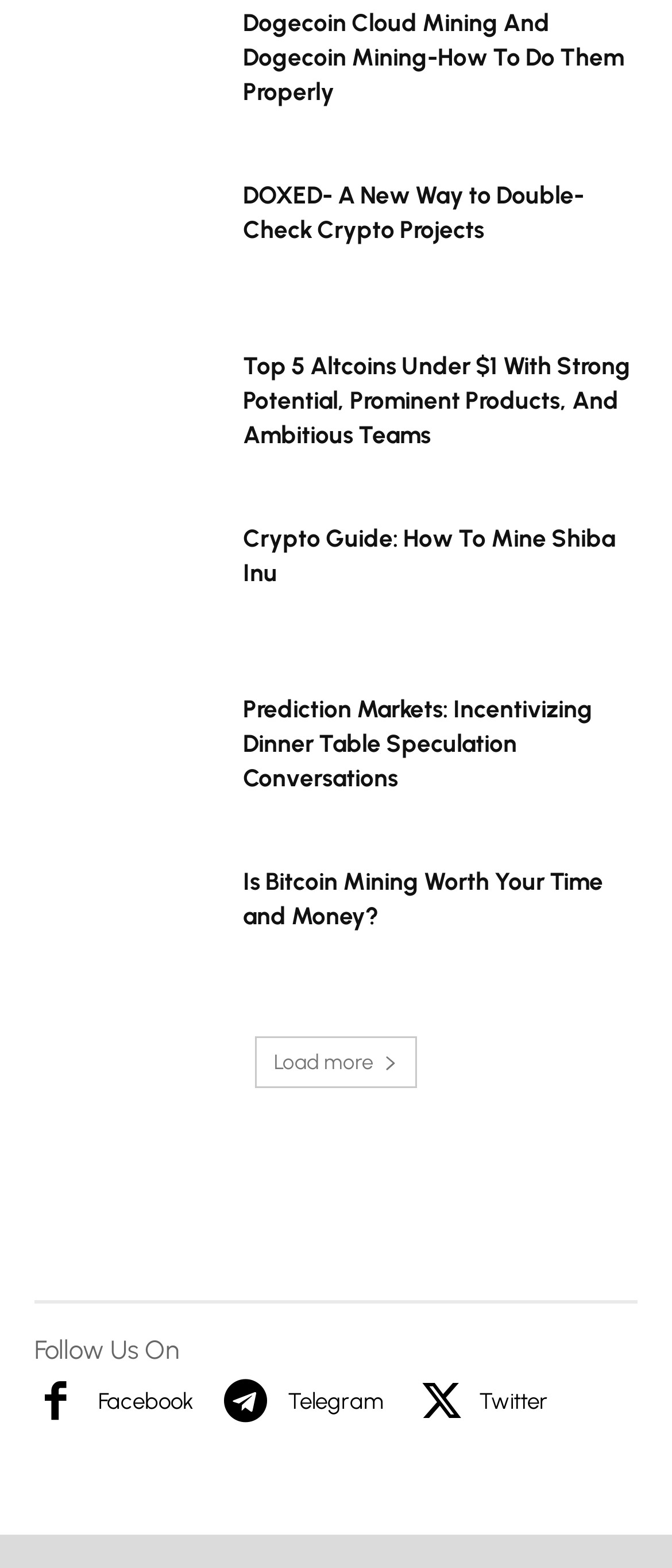Please provide the bounding box coordinates for the element that needs to be clicked to perform the instruction: "Follow us on Facebook". The coordinates must consist of four float numbers between 0 and 1, formatted as [left, top, right, bottom].

[0.146, 0.881, 0.287, 0.905]